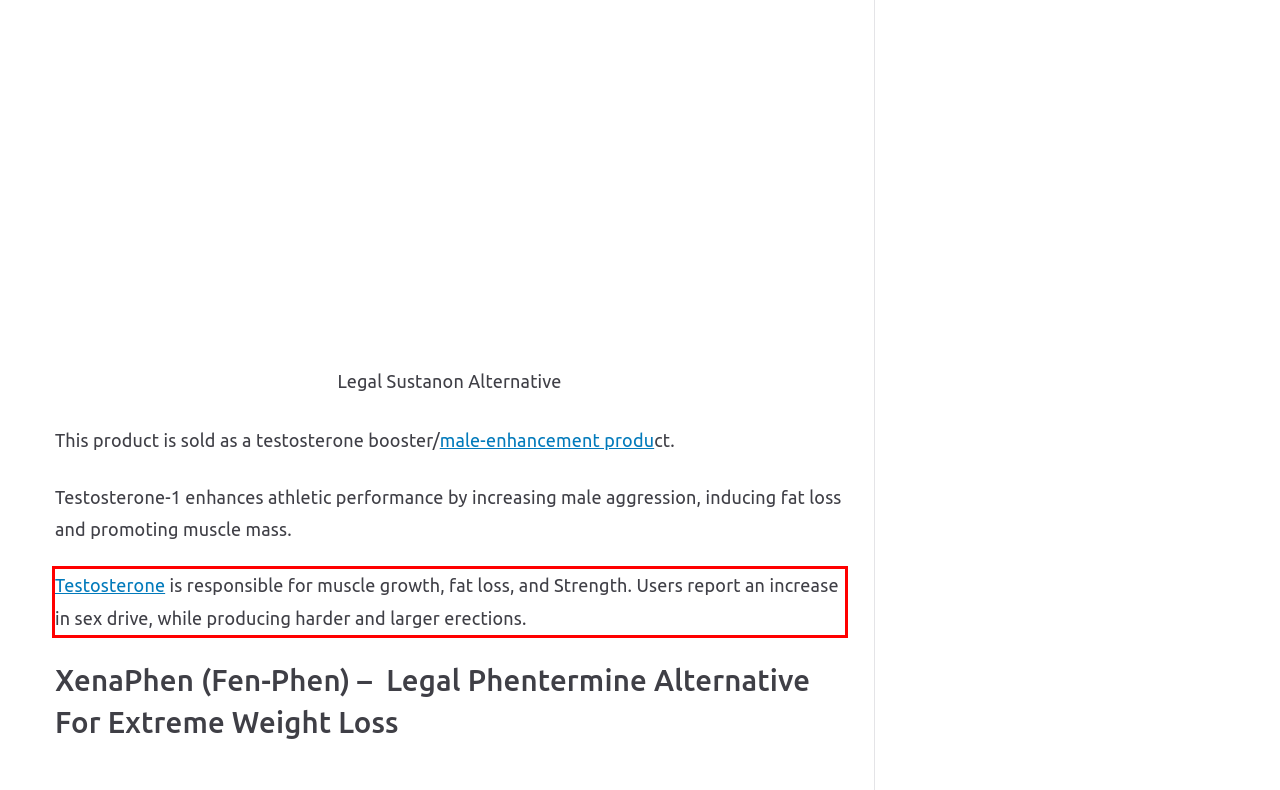Within the provided webpage screenshot, find the red rectangle bounding box and perform OCR to obtain the text content.

Testosterone is responsible for muscle growth, fat loss, and Strength. Users report an increase in sex drive, while producing harder and larger erections.